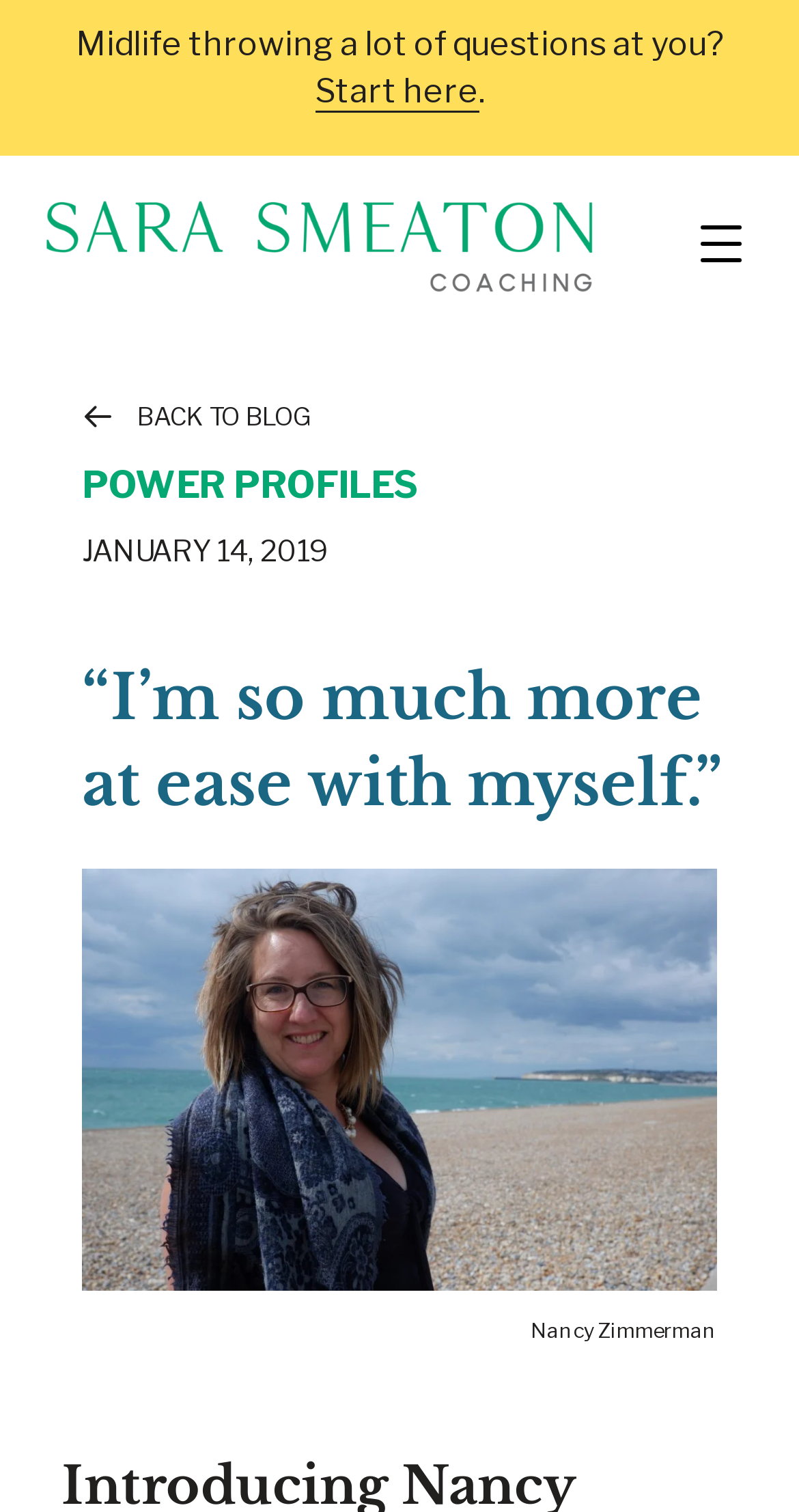Provide a thorough summary of the webpage.

The webpage features a prominent heading that reads "Nancy Zimmerman: 'I’m so much more at ease with myself.'" at the top. Below this heading, there is a question posed in a static text, "Midlife throwing a lot of questions at you?" followed by a link "Start here" and a period. 

On the top-left corner, there is a logo of Sara Smeaton Coaching, which is an image with a green color scheme, accompanied by a link with the same name. 

On the top-right corner, there is a button labeled "Menu" which, when expanded, reveals a link to "BACK TO BLOG" and a heading "POWER PROFILES" with a link to the same name. 

Below the "POWER PROFILES" heading, there is a static text indicating the date "JANUARY 14, 2019". 

The main content of the webpage is a profile of Nancy Zimmerman, with a heading that quotes her, "“I’m so much more at ease with myself.”" and an image of her, which takes up a significant portion of the page.